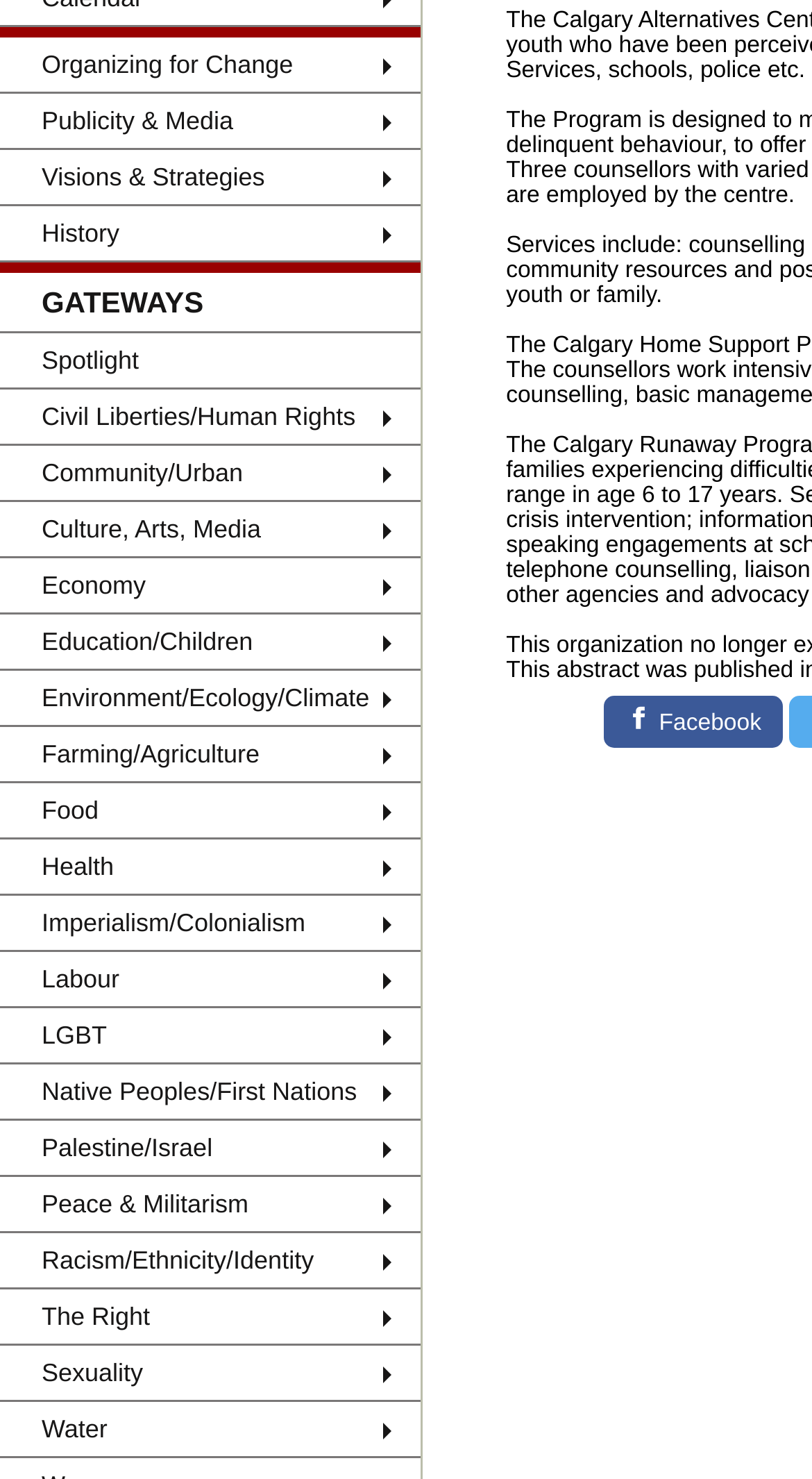Identify the bounding box coordinates for the UI element described as: "The Right". The coordinates should be provided as four floats between 0 and 1: [left, top, right, bottom].

[0.0, 0.872, 0.518, 0.91]